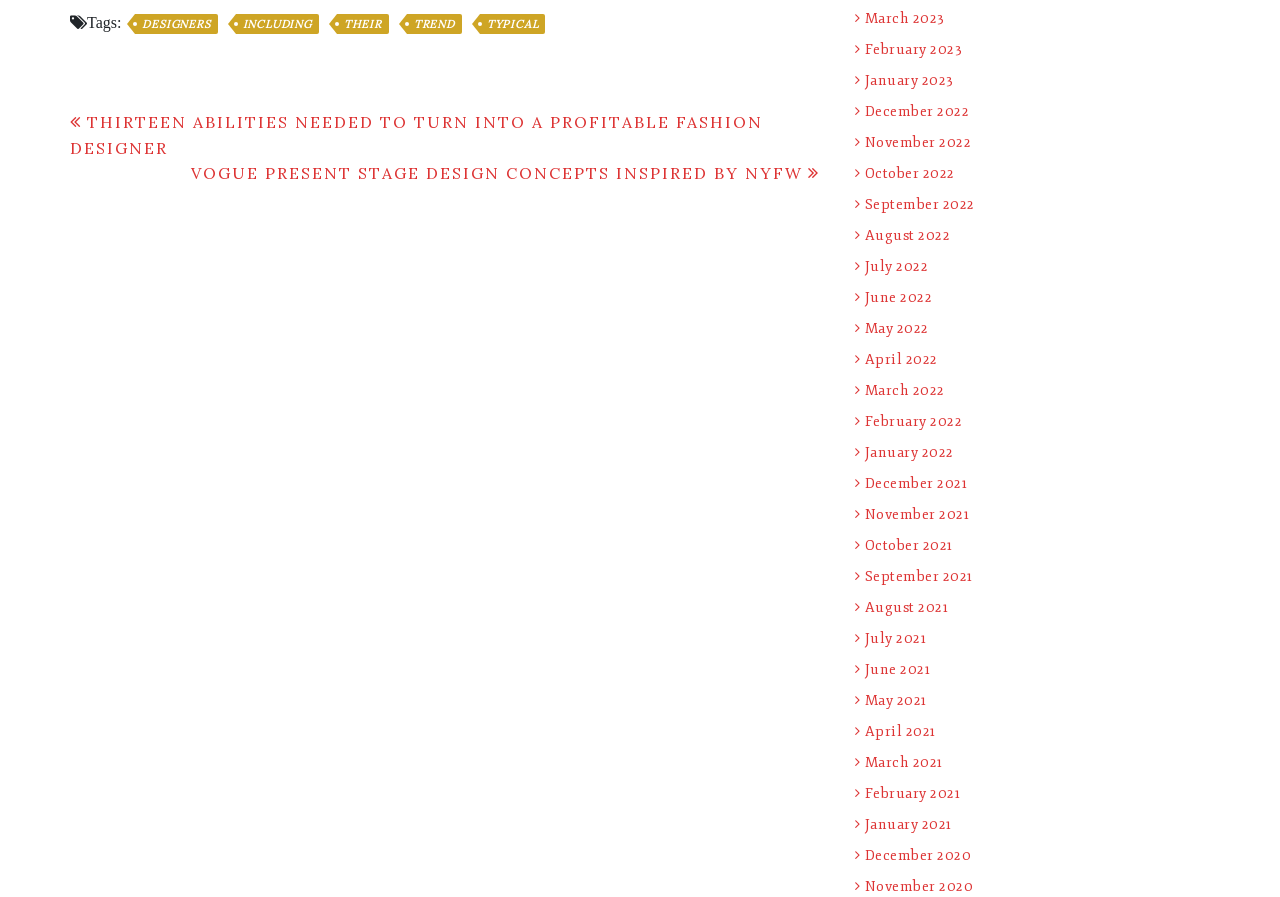Determine the bounding box coordinates for the clickable element to execute this instruction: "Navigate to the 'March 2023' archive". Provide the coordinates as four float numbers between 0 and 1, i.e., [left, top, right, bottom].

[0.668, 0.012, 0.738, 0.031]